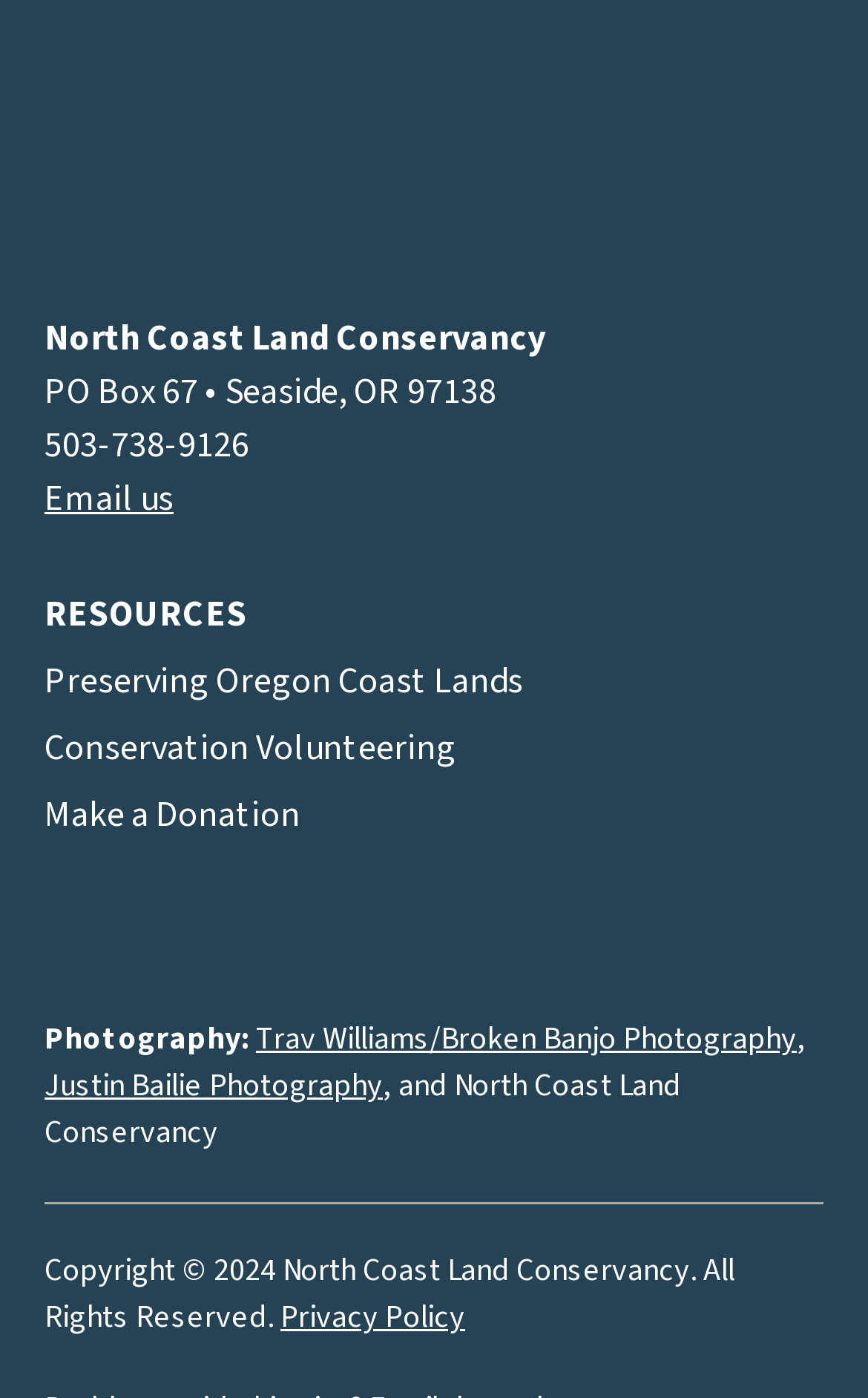Show the bounding box coordinates for the element that needs to be clicked to execute the following instruction: "View preserving Oregon coast lands". Provide the coordinates in the form of four float numbers between 0 and 1, i.e., [left, top, right, bottom].

[0.051, 0.47, 0.603, 0.505]